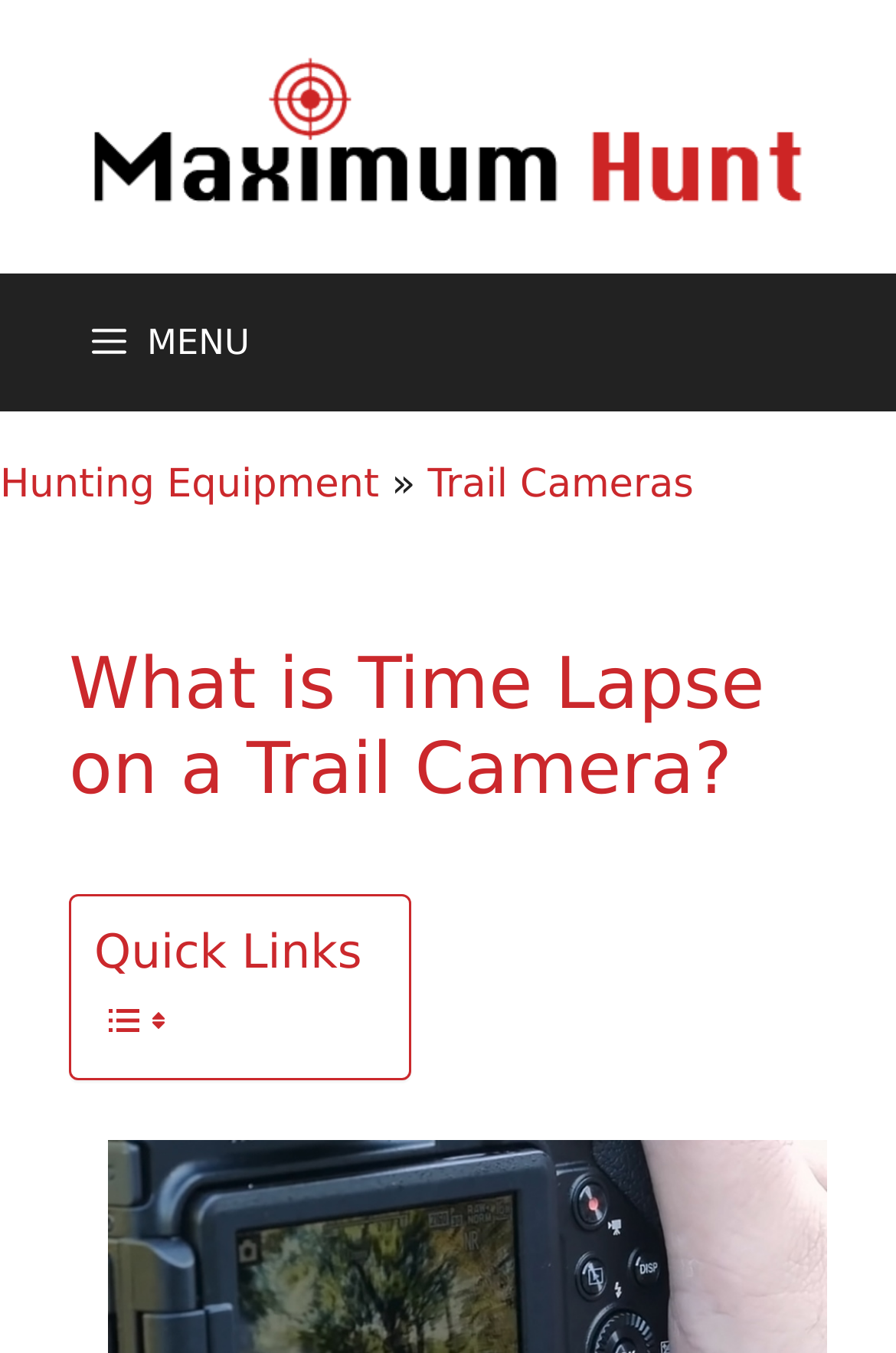What is the name of the website?
Identify the answer in the screenshot and reply with a single word or phrase.

Maximum Hunt